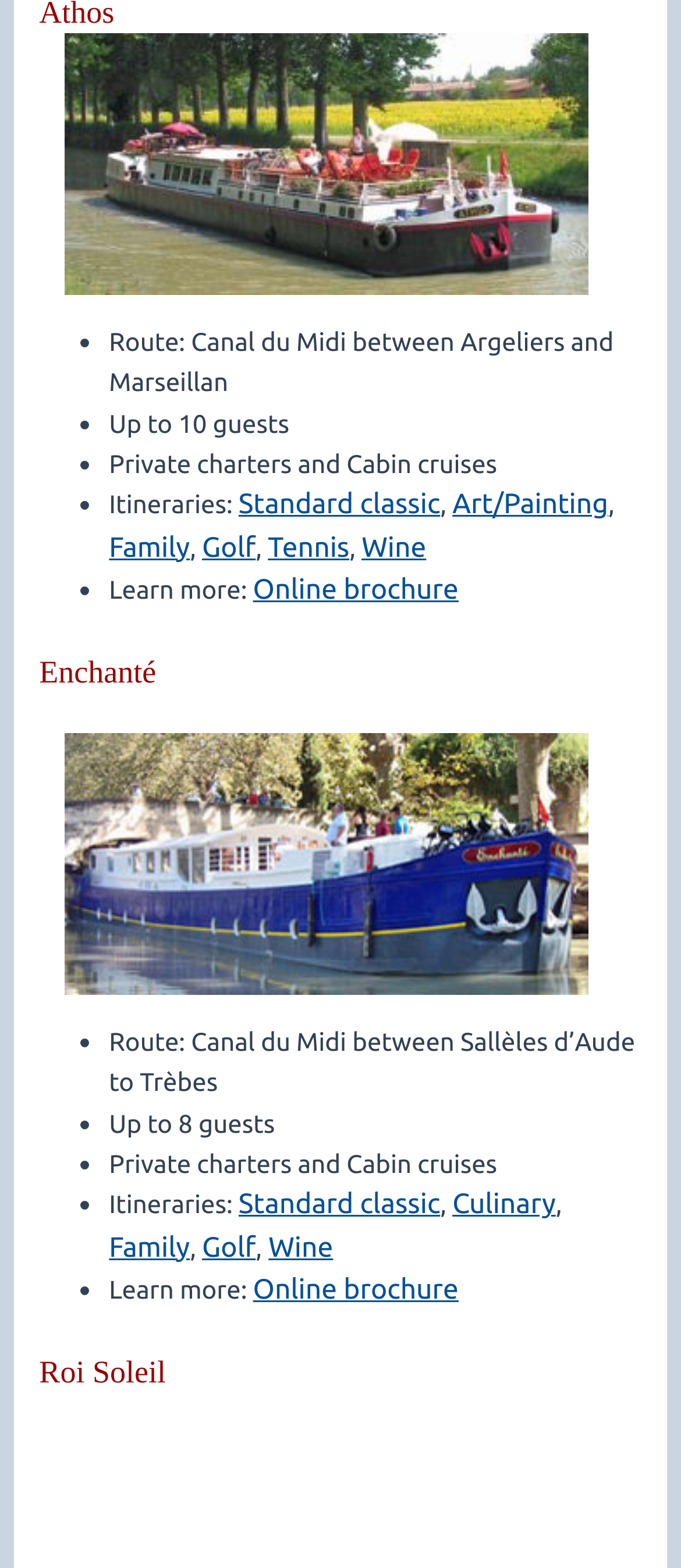Please respond to the question using a single word or phrase:
What is the name of the first boat mentioned on the page?

Enchanté